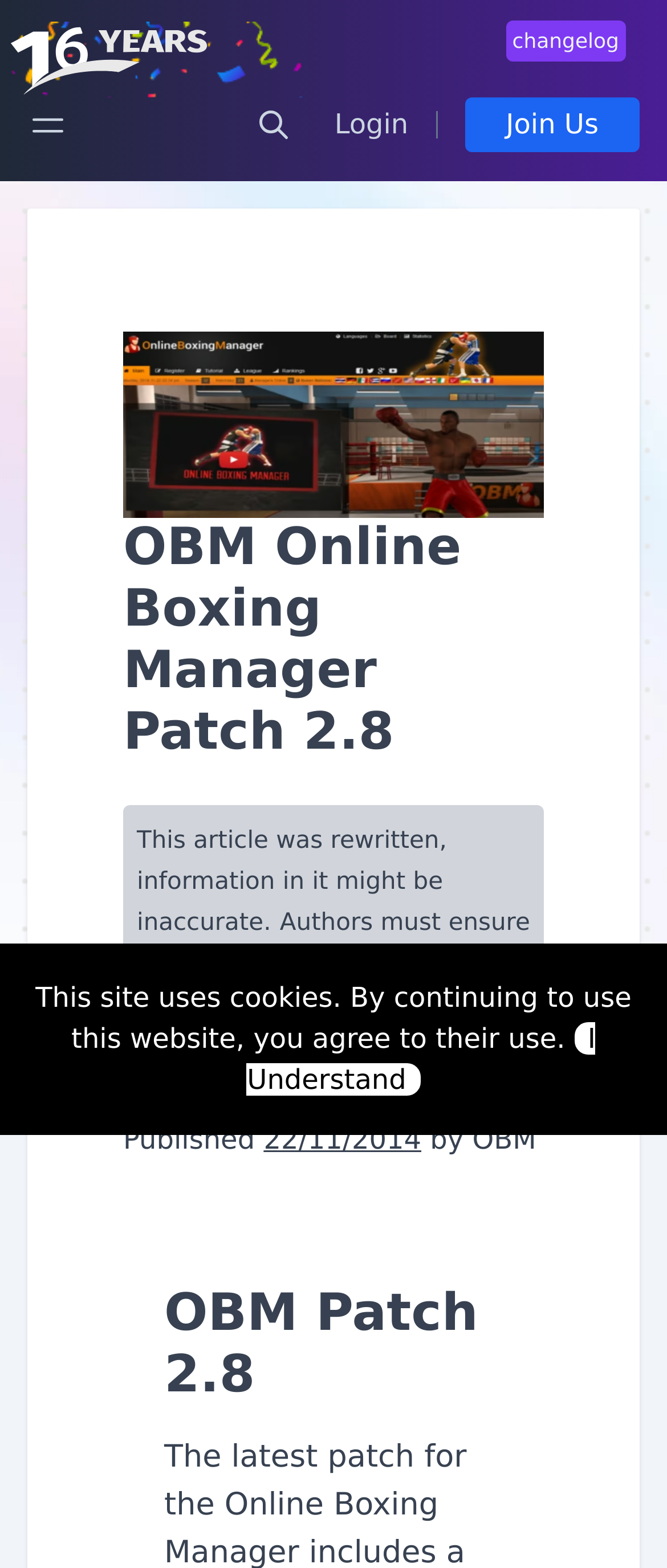What is the purpose of the search box?
Kindly answer the question with as much detail as you can.

I inferred the purpose of the search box by looking at its label, which is 'Search Search', and its location on the webpage. The presence of a search box and a button with the same label suggests that it is meant to search the website.